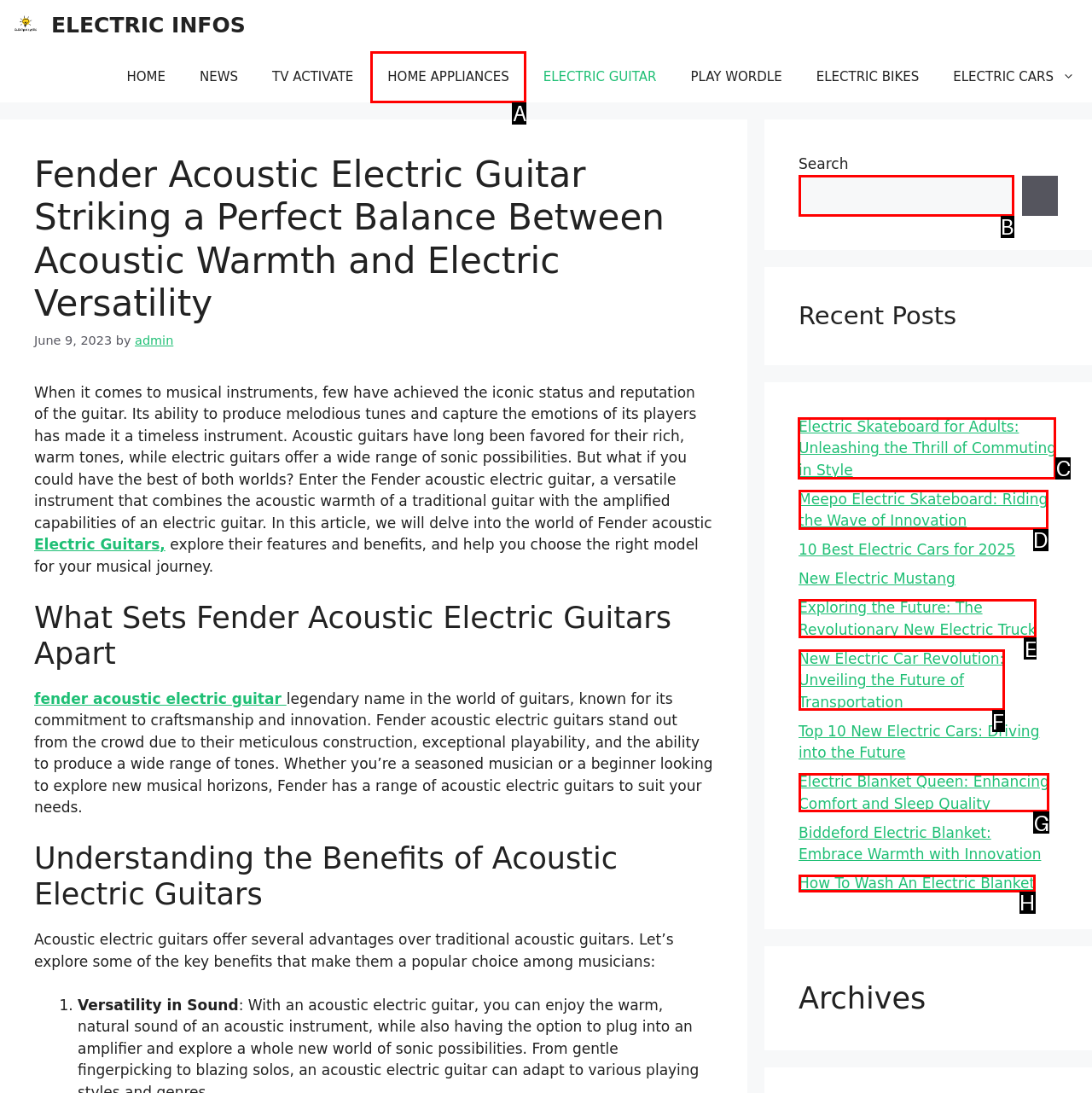Select the letter of the UI element you need to click on to fulfill this task: Read the article about Electric Skateboard for Adults. Write down the letter only.

C